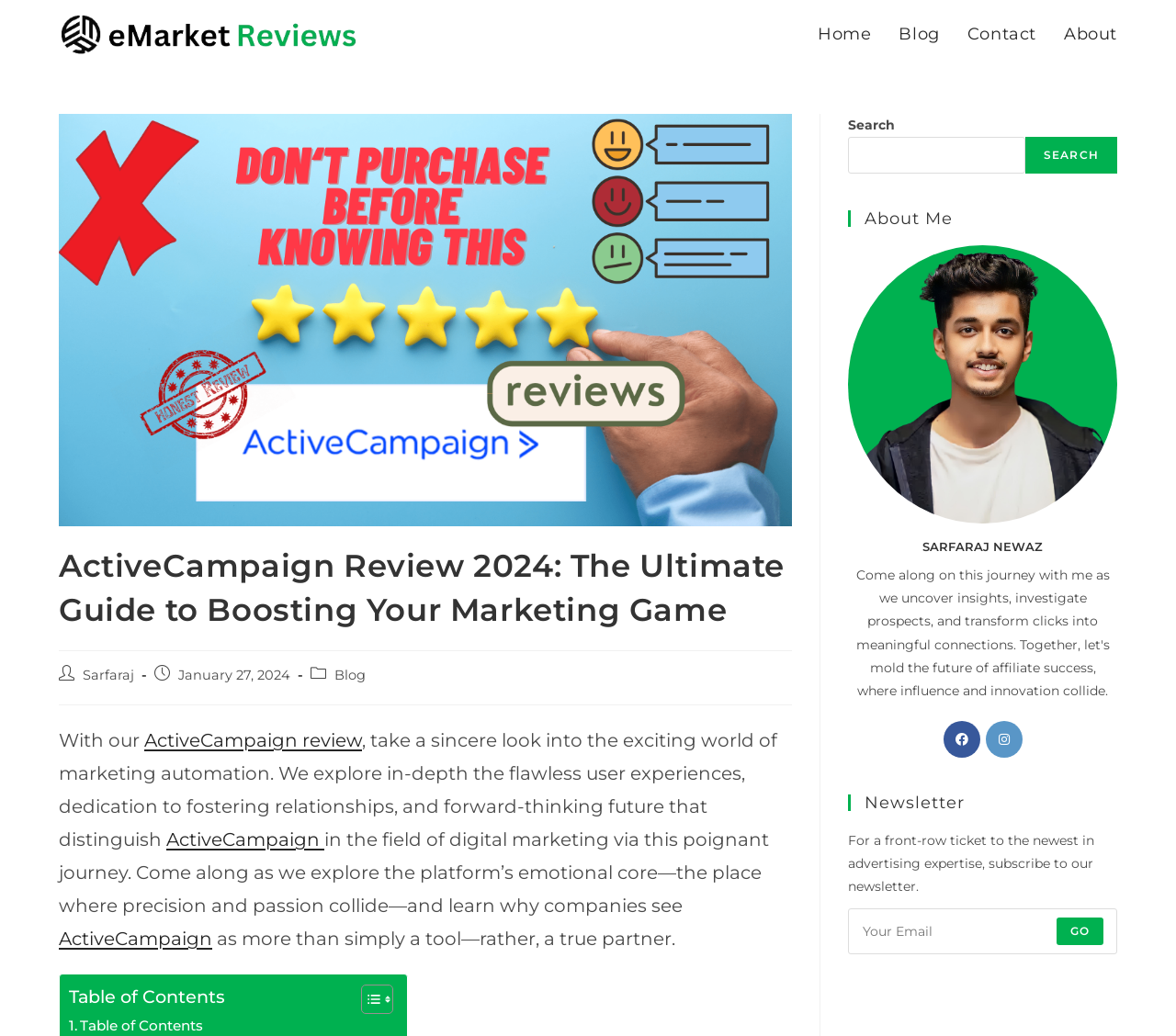What is the purpose of the 'Newsletter' section?
Using the visual information from the image, give a one-word or short-phrase answer.

To subscribe to a newsletter